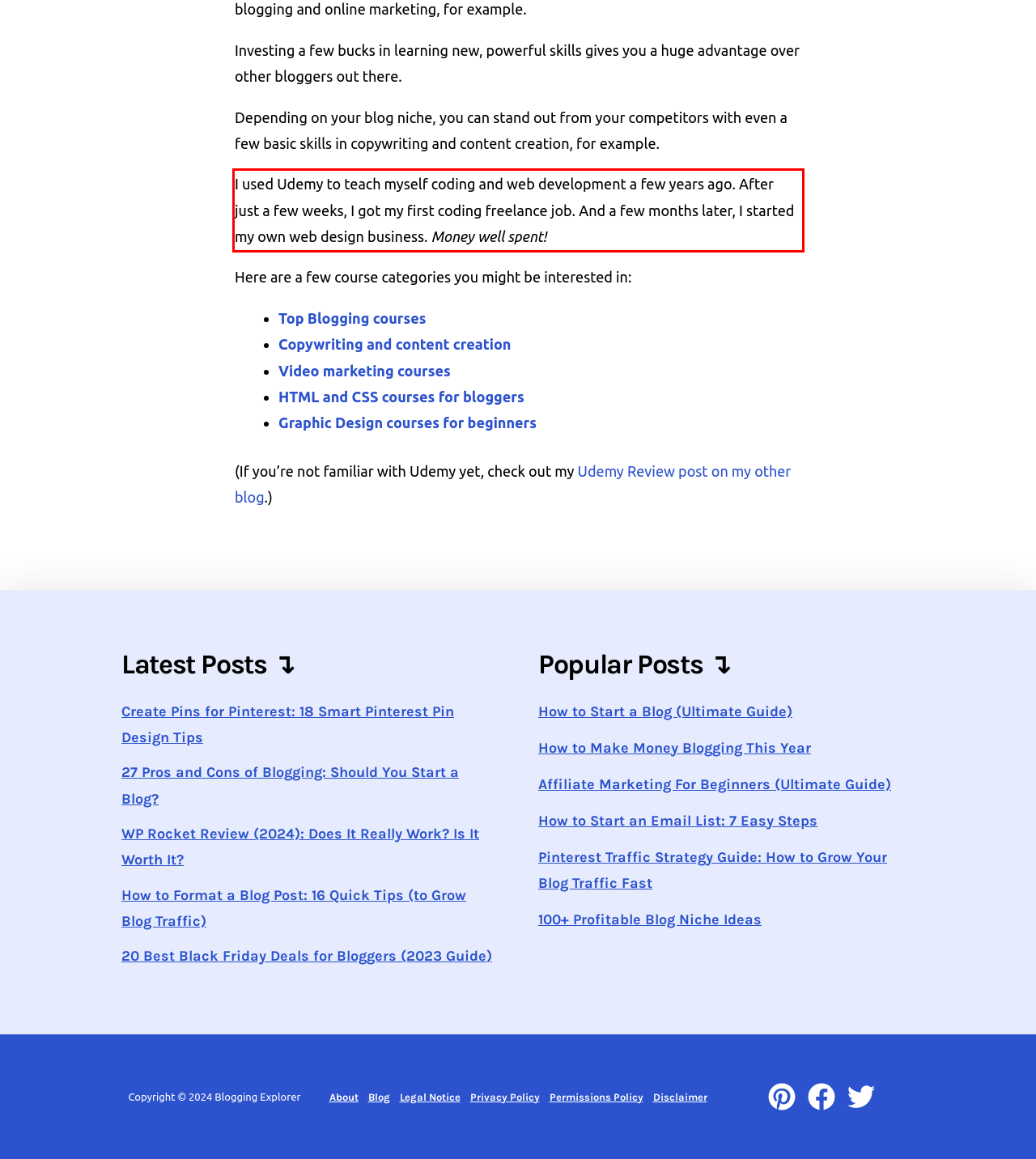You are given a webpage screenshot with a red bounding box around a UI element. Extract and generate the text inside this red bounding box.

I used Udemy to teach myself coding and web development a few years ago. After just a few weeks, I got my first coding freelance job. And a few months later, I started my own web design business. Money well spent!